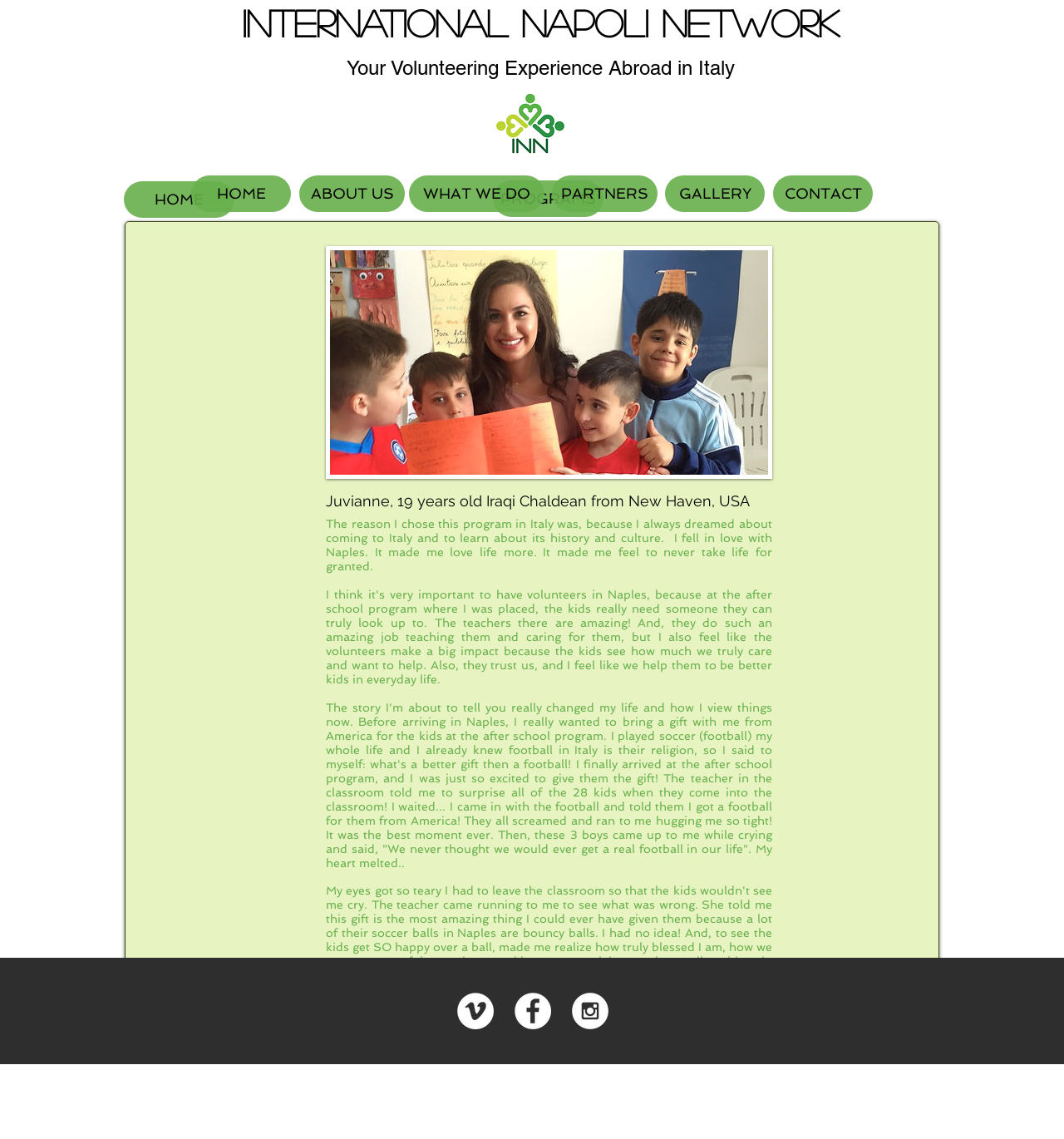Identify the bounding box coordinates of the section that should be clicked to achieve the task described: "Click the ABOUT US link".

[0.281, 0.154, 0.38, 0.186]